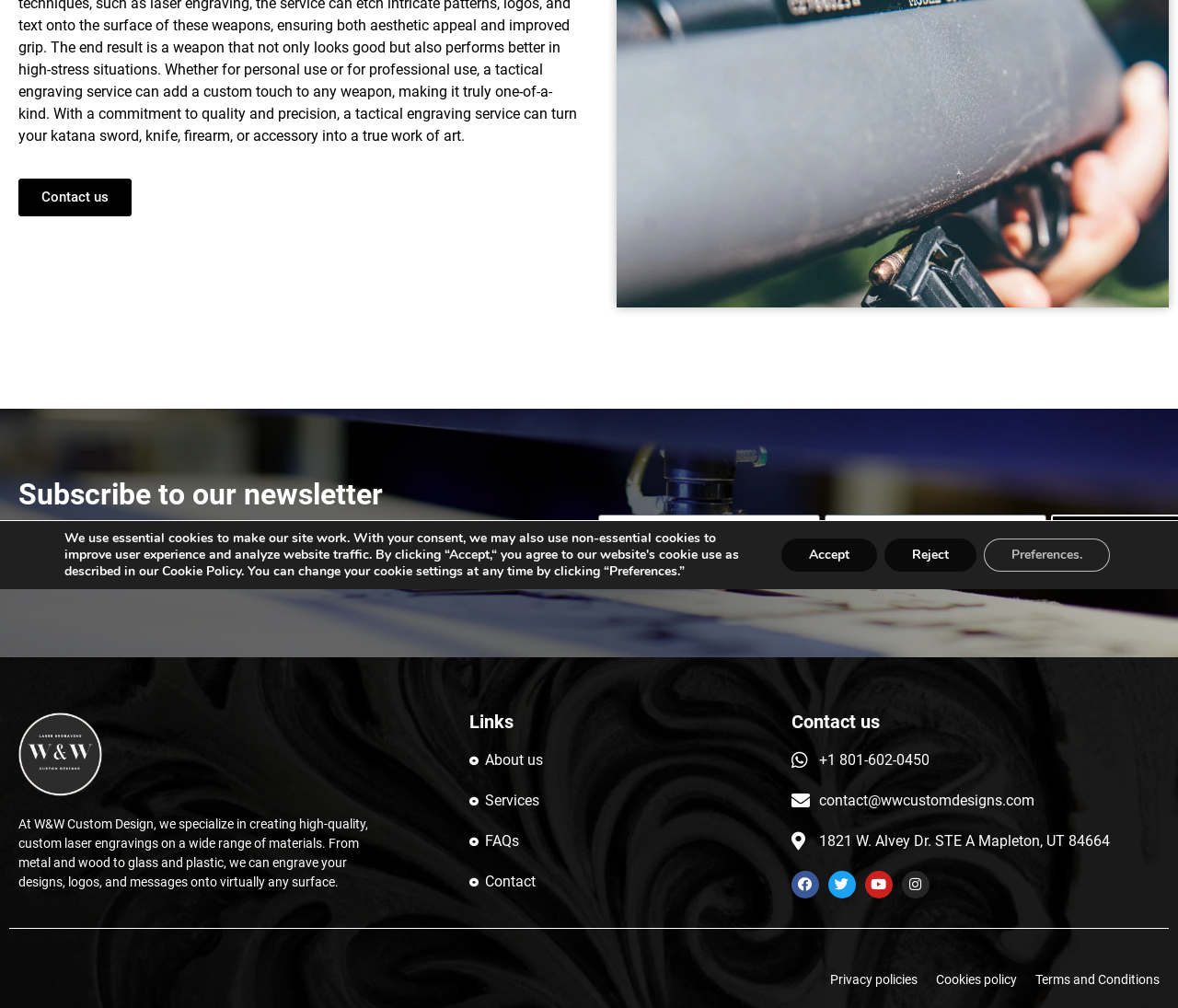Based on the element description, predict the bounding box coordinates (top-left x, top-left y, bottom-right x, bottom-right y) for the UI element in the screenshot: Youtube

[0.734, 0.864, 0.758, 0.891]